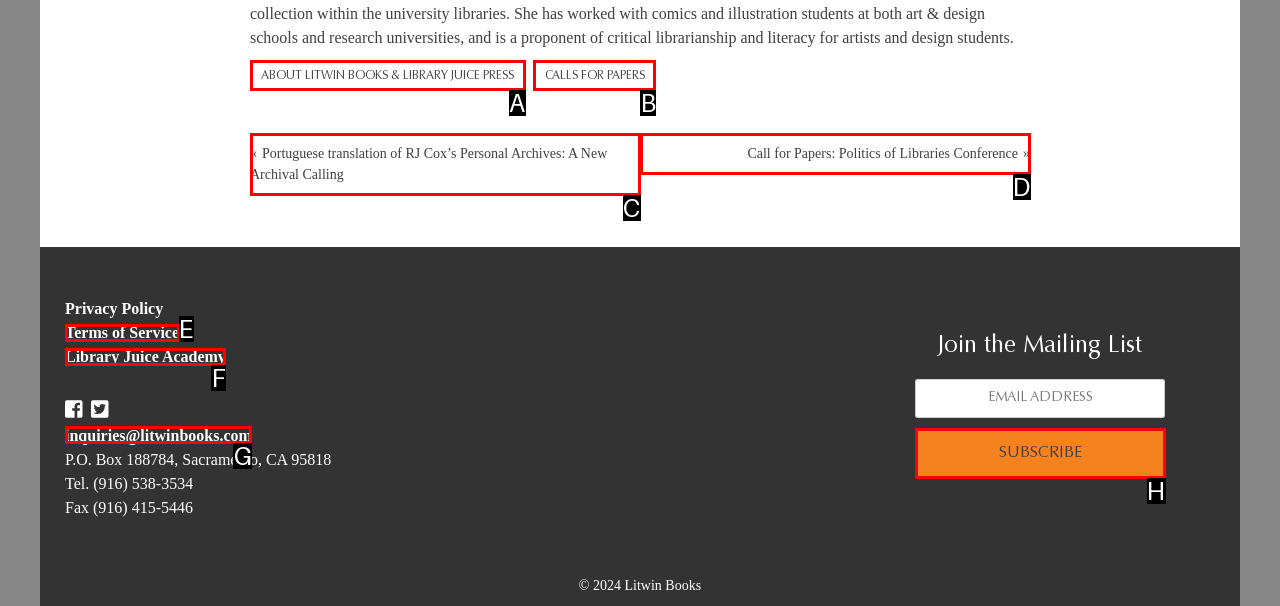Identify the UI element described as: inquiries@litwinbooks.com
Answer with the option's letter directly.

G